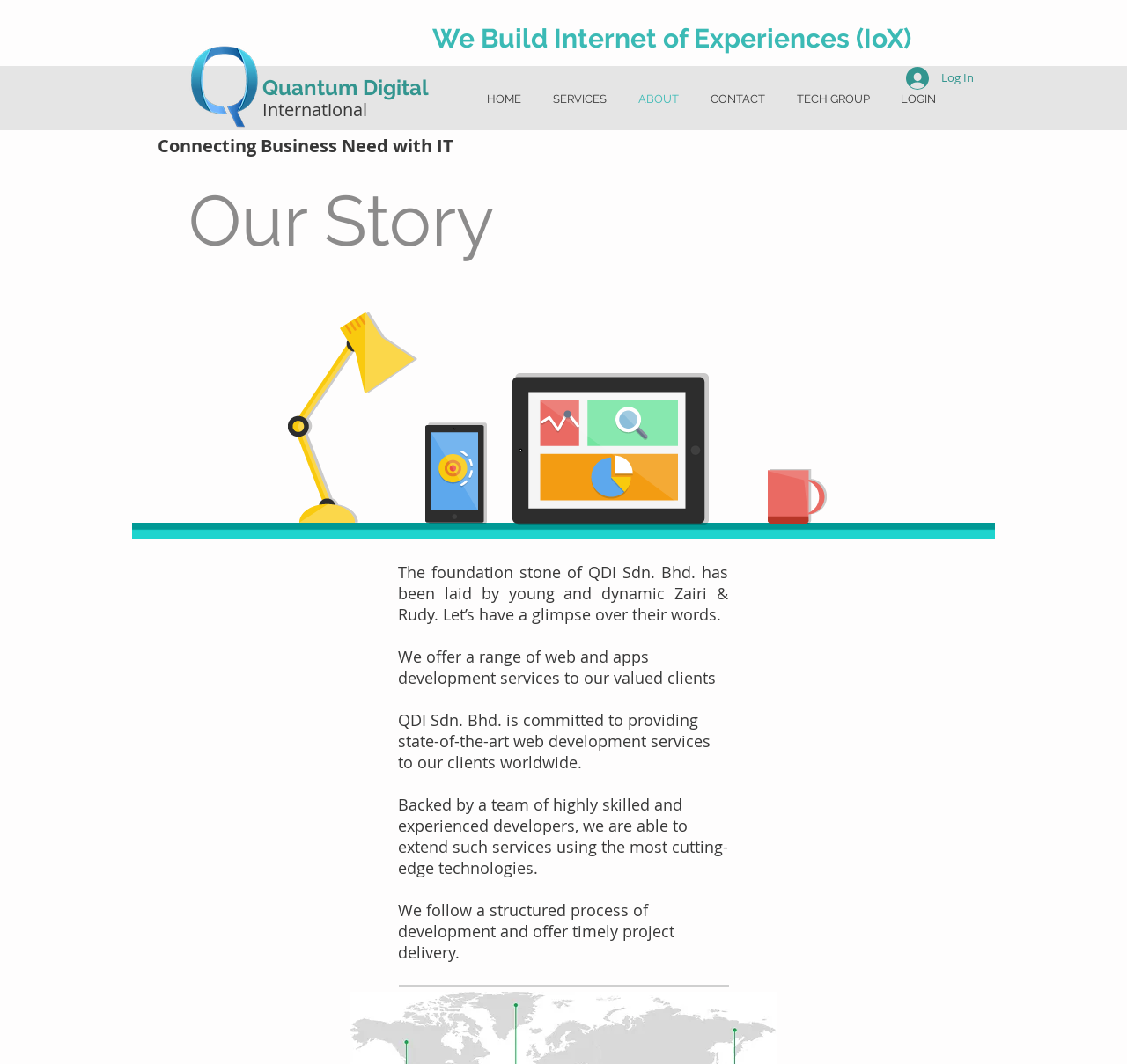Locate the bounding box coordinates of the segment that needs to be clicked to meet this instruction: "Click the Log In button".

[0.793, 0.057, 0.875, 0.089]